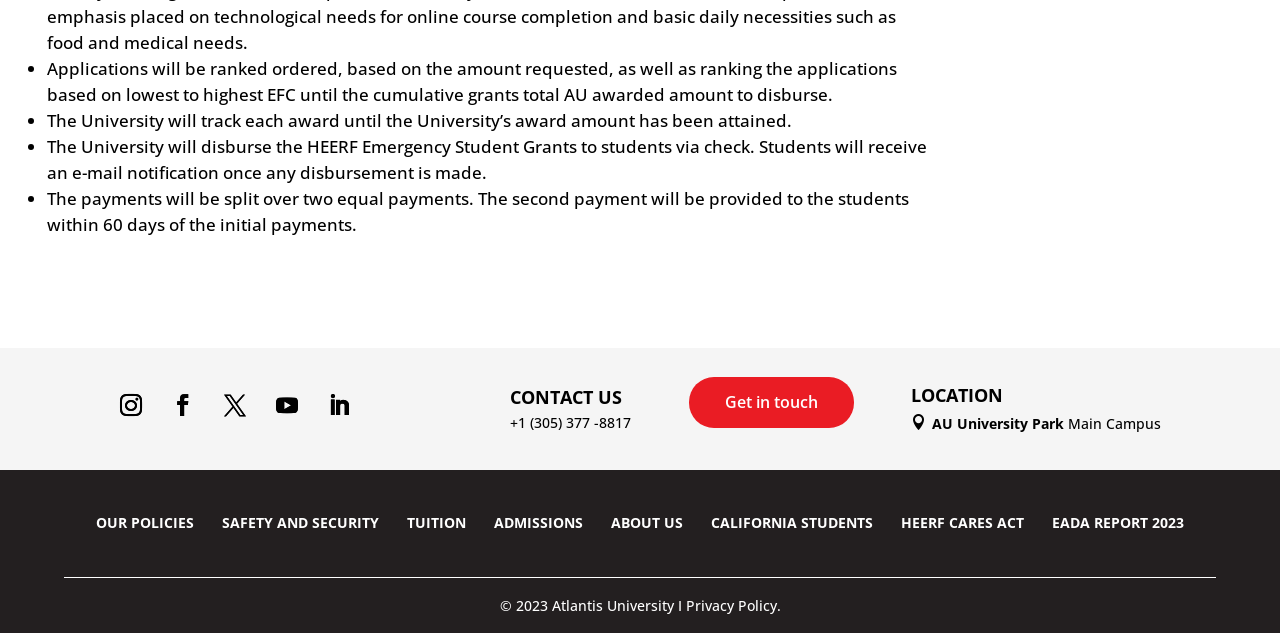Pinpoint the bounding box coordinates of the clickable area needed to execute the instruction: "Click the twitter link". The coordinates should be specified as four float numbers between 0 and 1, i.e., [left, top, right, bottom].

None